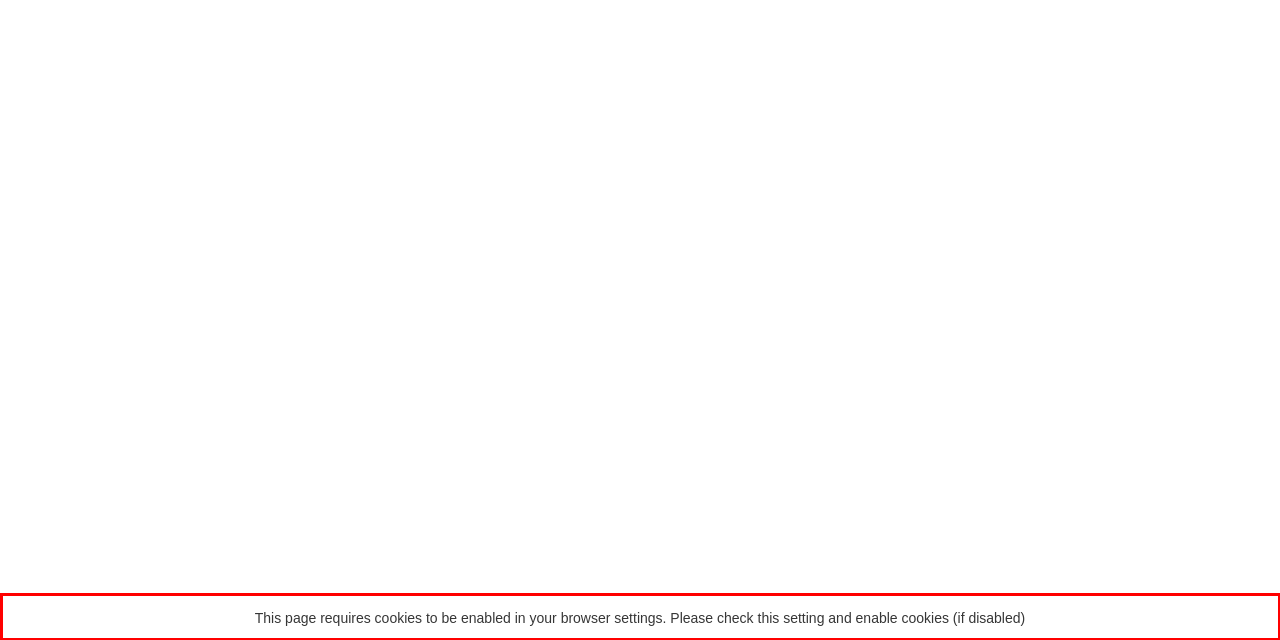In the given screenshot, locate the red bounding box and extract the text content from within it.

This page requires cookies to be enabled in your browser settings. Please check this setting and enable cookies (if disabled)